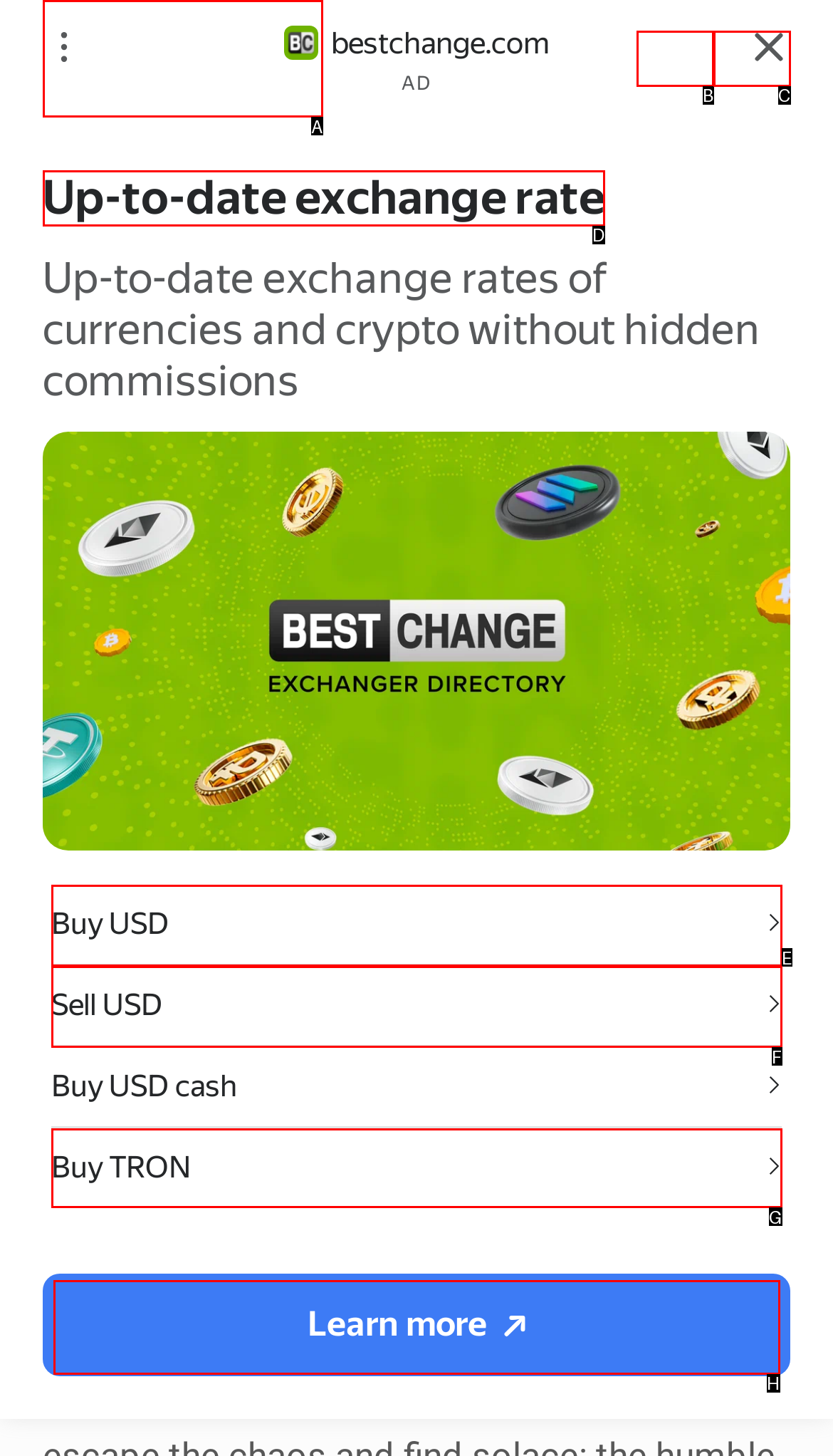Match the following description to a UI element: Books / Reviews
Provide the letter of the matching option directly.

None